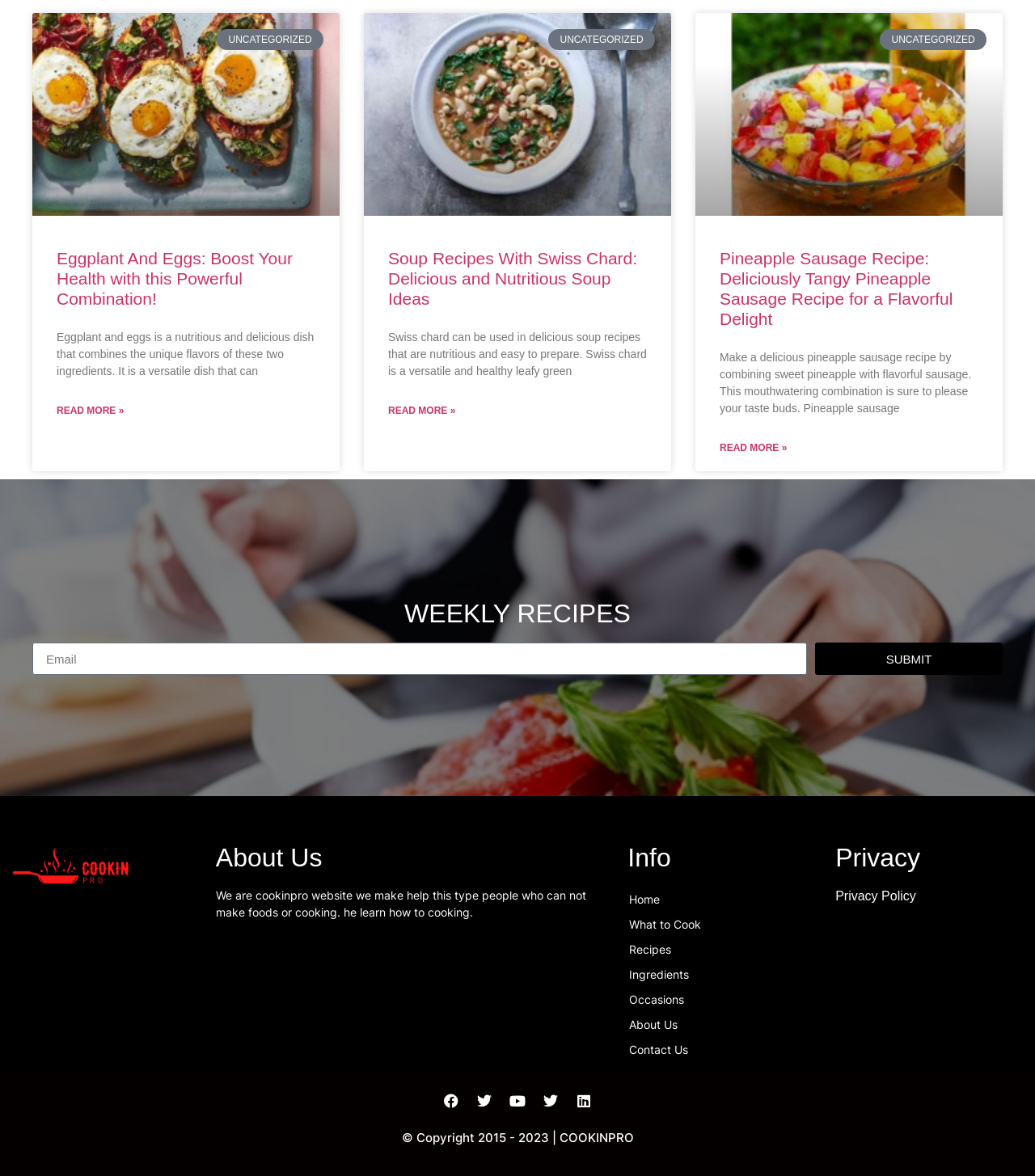Locate the bounding box coordinates of the element that should be clicked to fulfill the instruction: "Subscribe with email".

[0.031, 0.547, 0.78, 0.574]